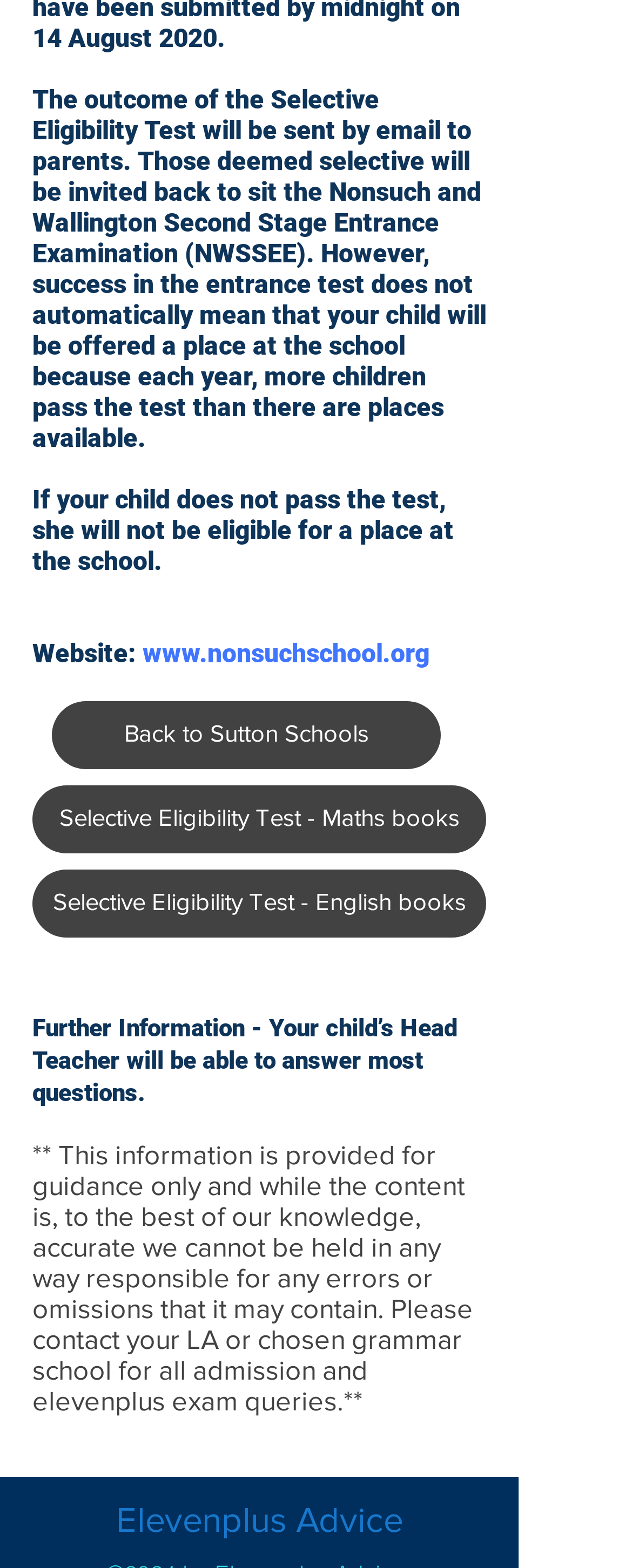Who can answer questions about the Eleven Plus Exams?
Based on the image, provide your answer in one word or phrase.

Child's Head Teacher